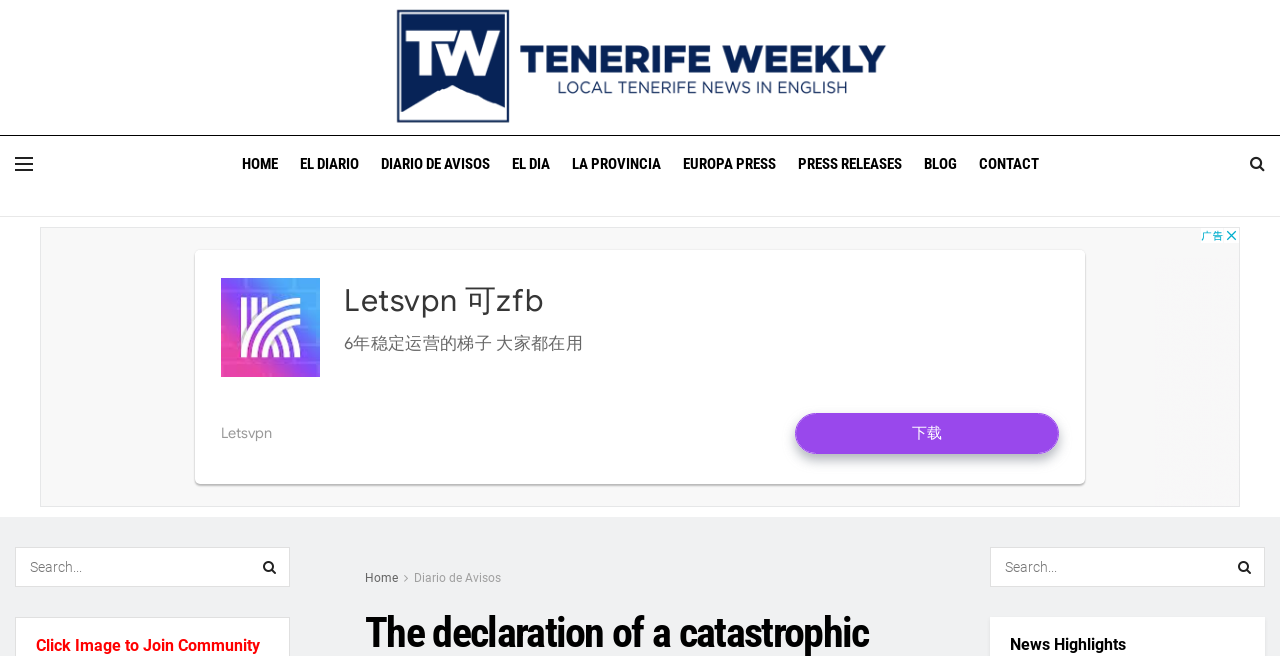Find and indicate the bounding box coordinates of the region you should select to follow the given instruction: "search".

[0.773, 0.834, 0.988, 0.895]